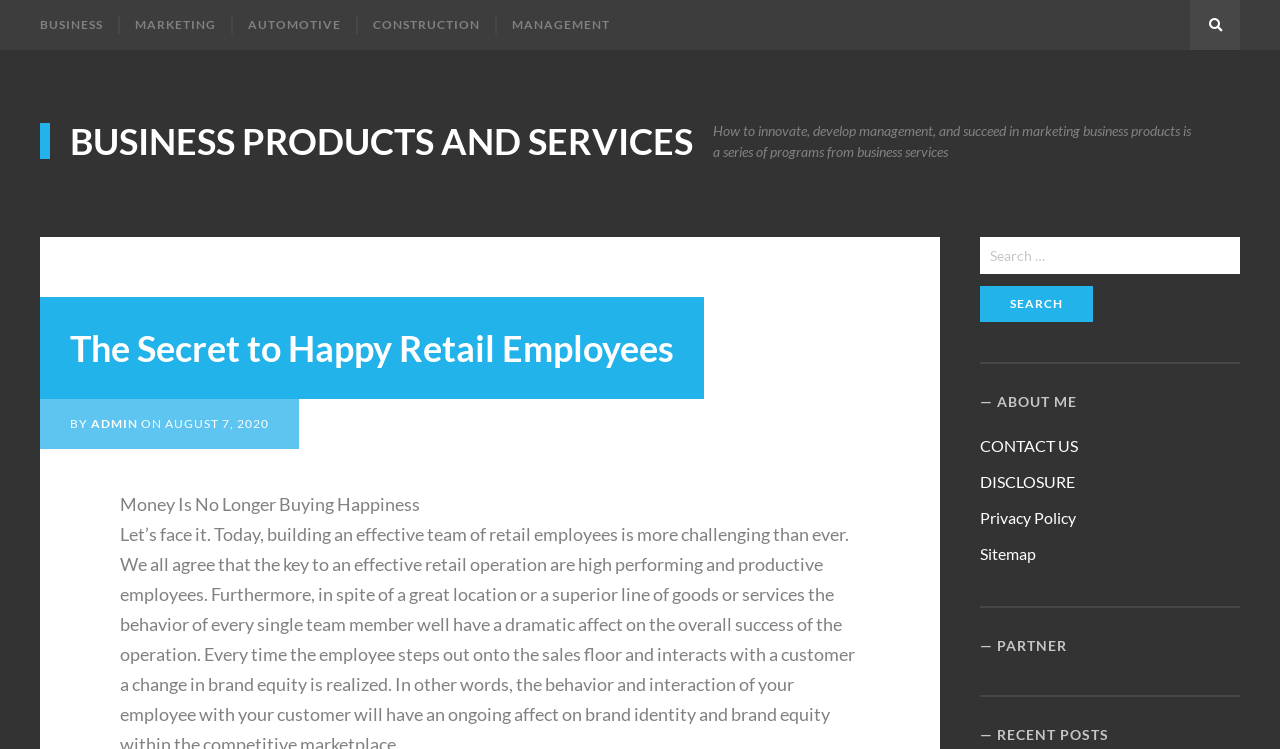Determine the bounding box coordinates of the element that should be clicked to execute the following command: "Read the article about happy retail employees".

[0.557, 0.163, 0.93, 0.214]